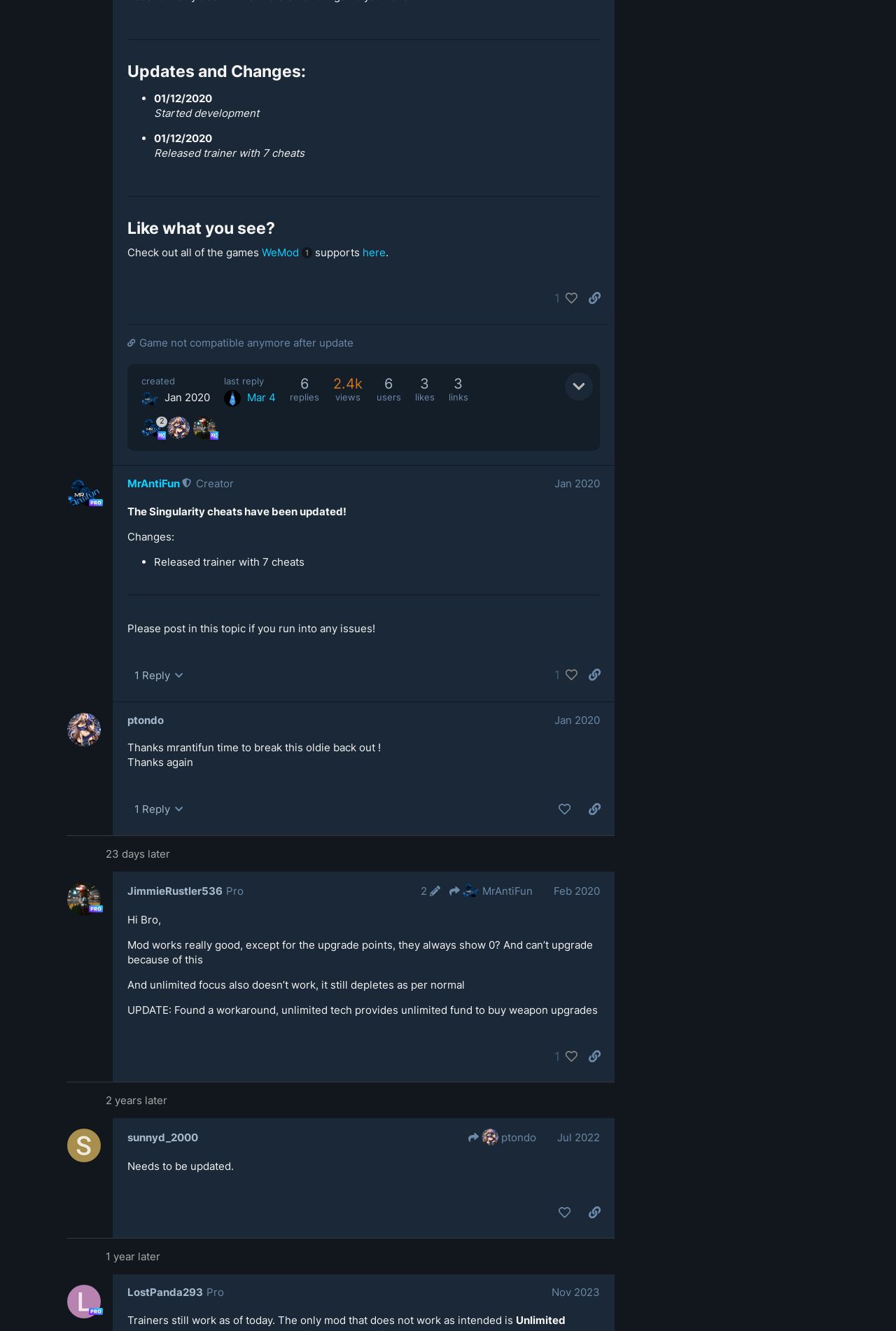Determine the bounding box coordinates of the clickable region to carry out the instruction: "Click the 'Resources & Events' link".

None